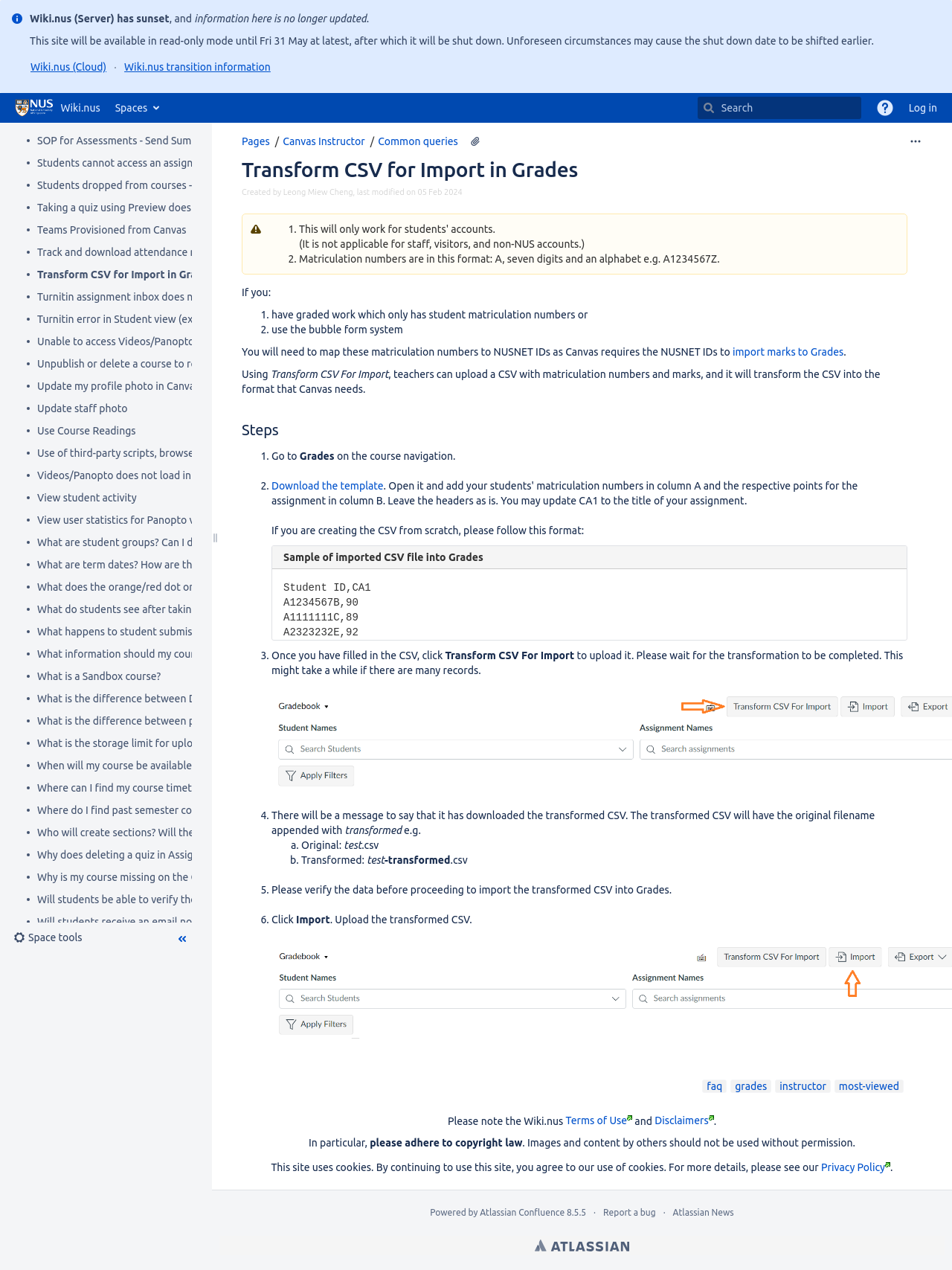Give the bounding box coordinates for the element described as: "title="Canvas Instructor"".

[0.016, 0.105, 0.053, 0.134]